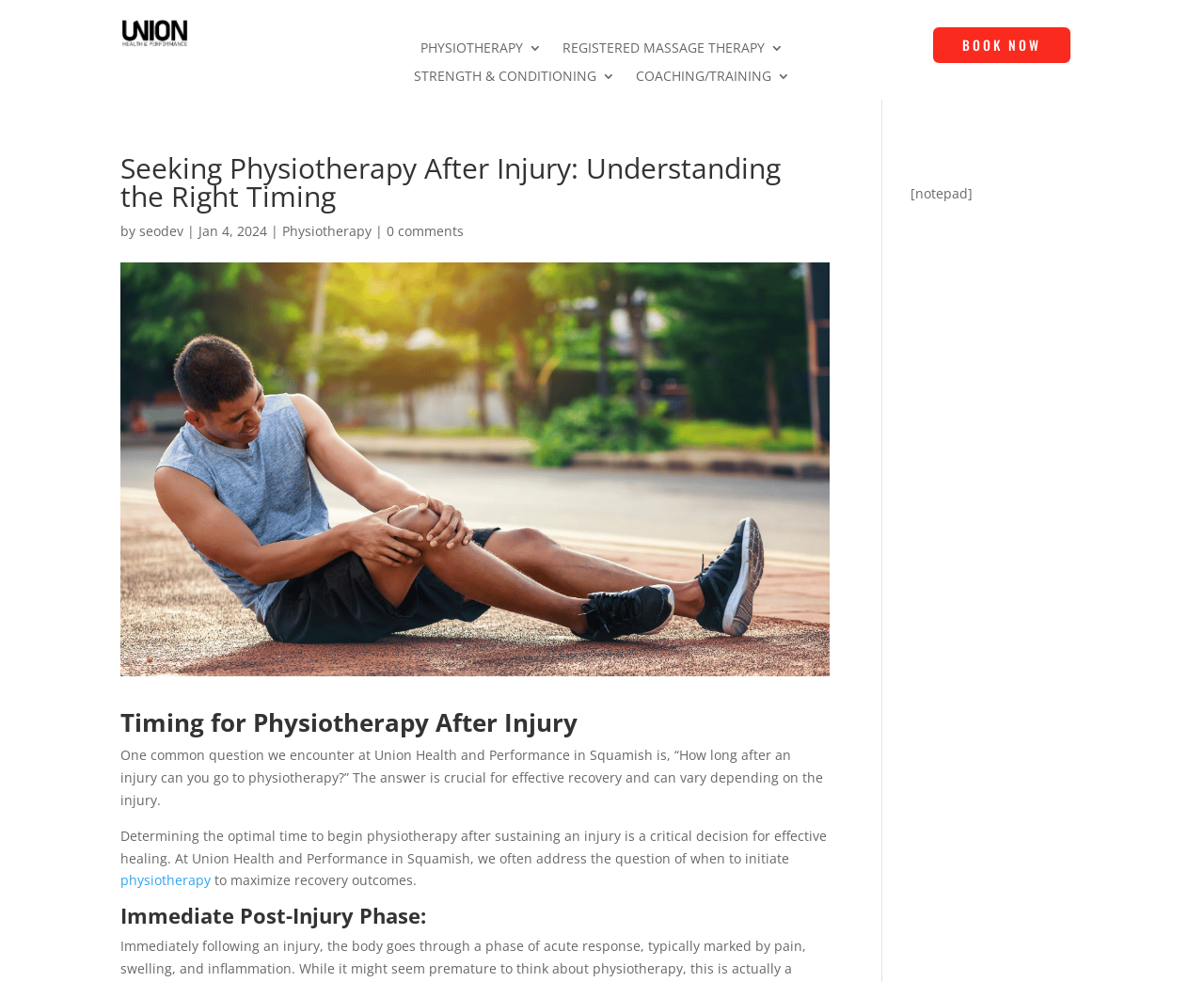Find and provide the bounding box coordinates for the UI element described here: "REGISTERED MASSAGE THERAPY". The coordinates should be given as four float numbers between 0 and 1: [left, top, right, bottom].

[0.467, 0.042, 0.651, 0.063]